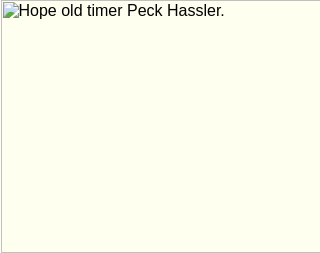Use a single word or phrase to answer the question: Where does Peck Hassler often stop by for coffee?

Bowman's Bear Creek Lodge